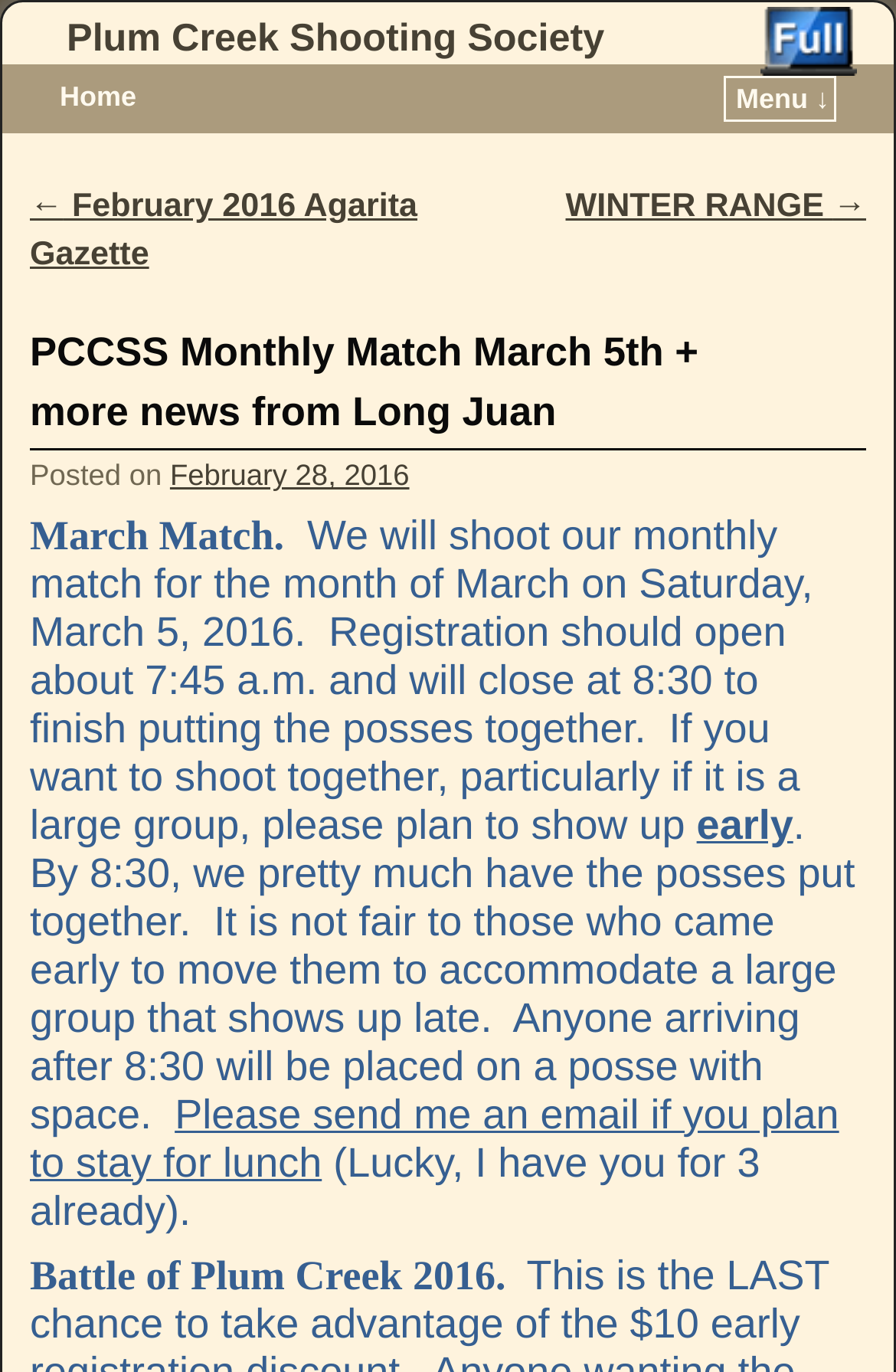Locate the bounding box of the UI element with the following description: "title="Switch to standard web view."".

[0.848, 0.005, 0.956, 0.055]